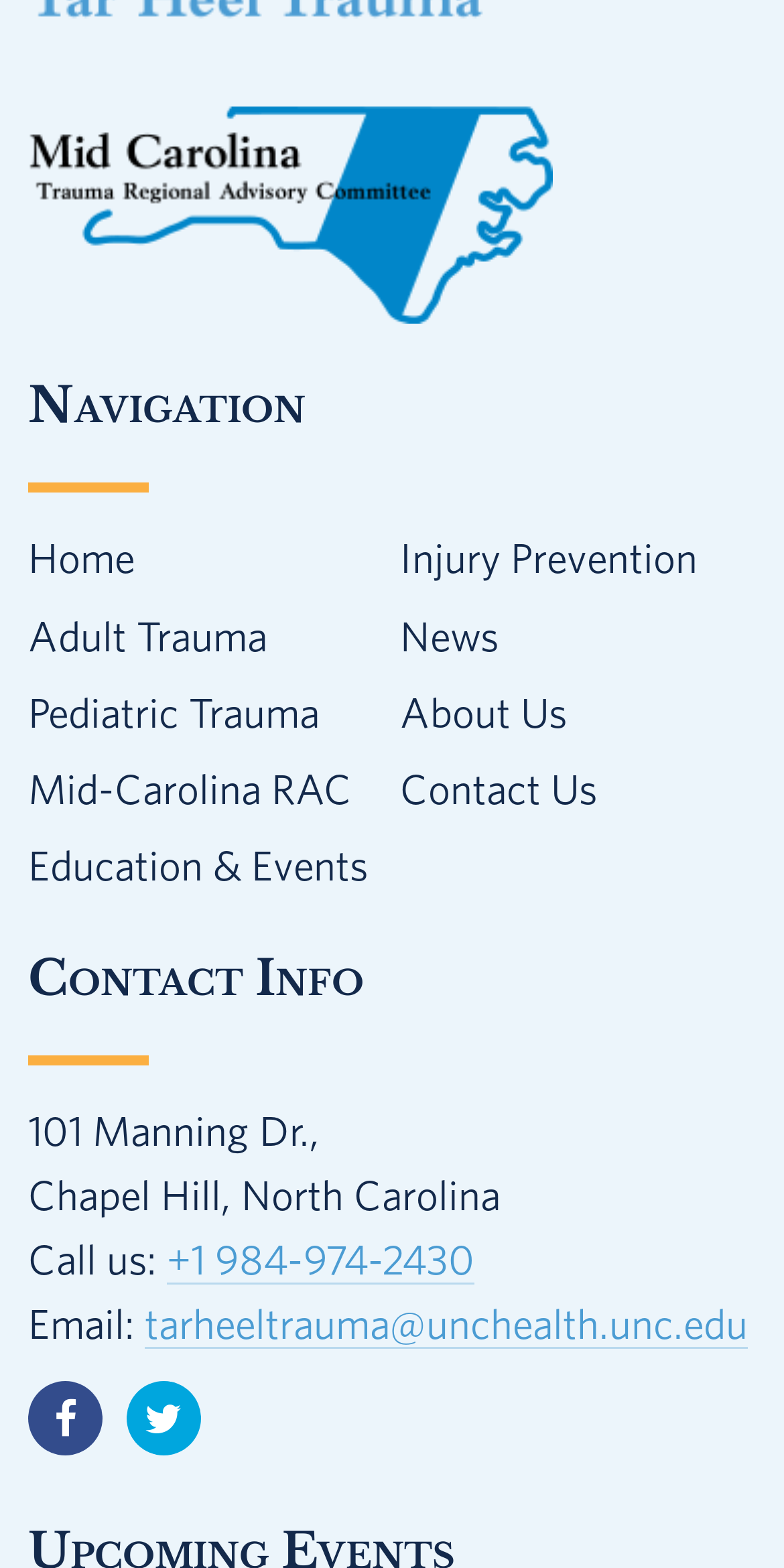Please give a one-word or short phrase response to the following question: 
What is the email address to contact?

tarheeltrauma@unchealth.unc.edu